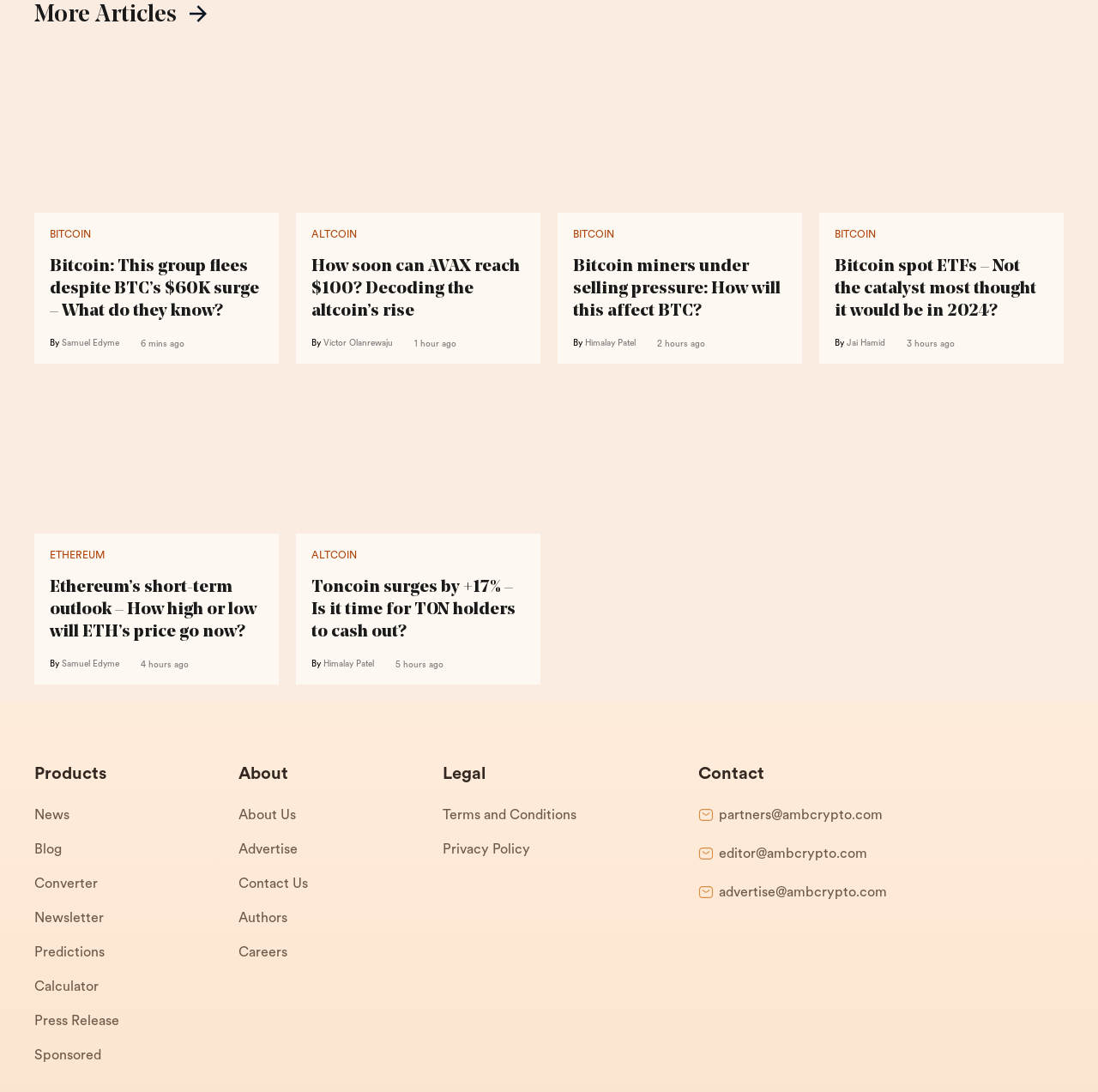Please specify the bounding box coordinates for the clickable region that will help you carry out the instruction: "Read the 'How soon can AVAX reach $100? Decoding the altcoin's rise' article".

[0.27, 0.177, 0.492, 0.192]